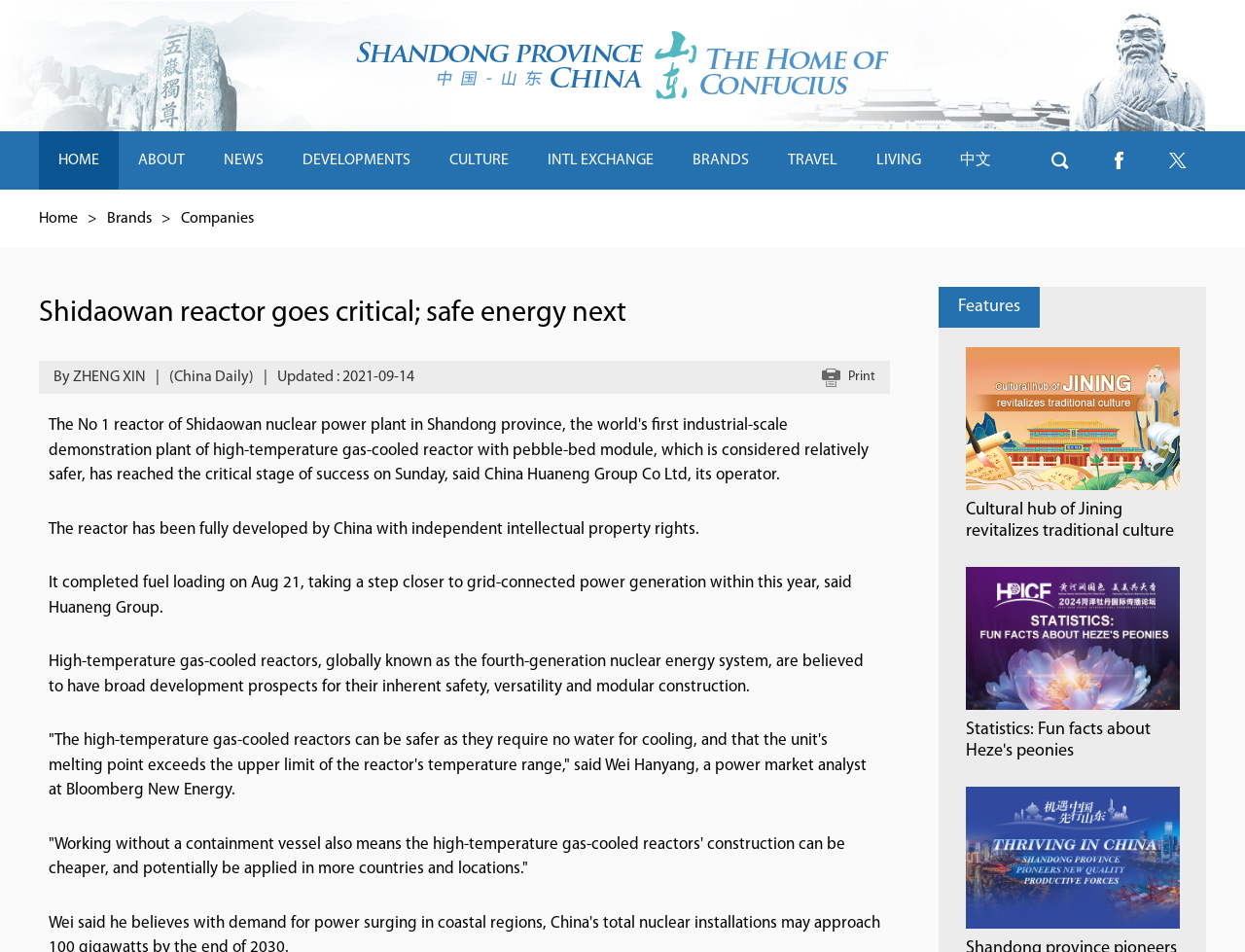What is the language of the webpage?
Using the picture, provide a one-word or short phrase answer.

English